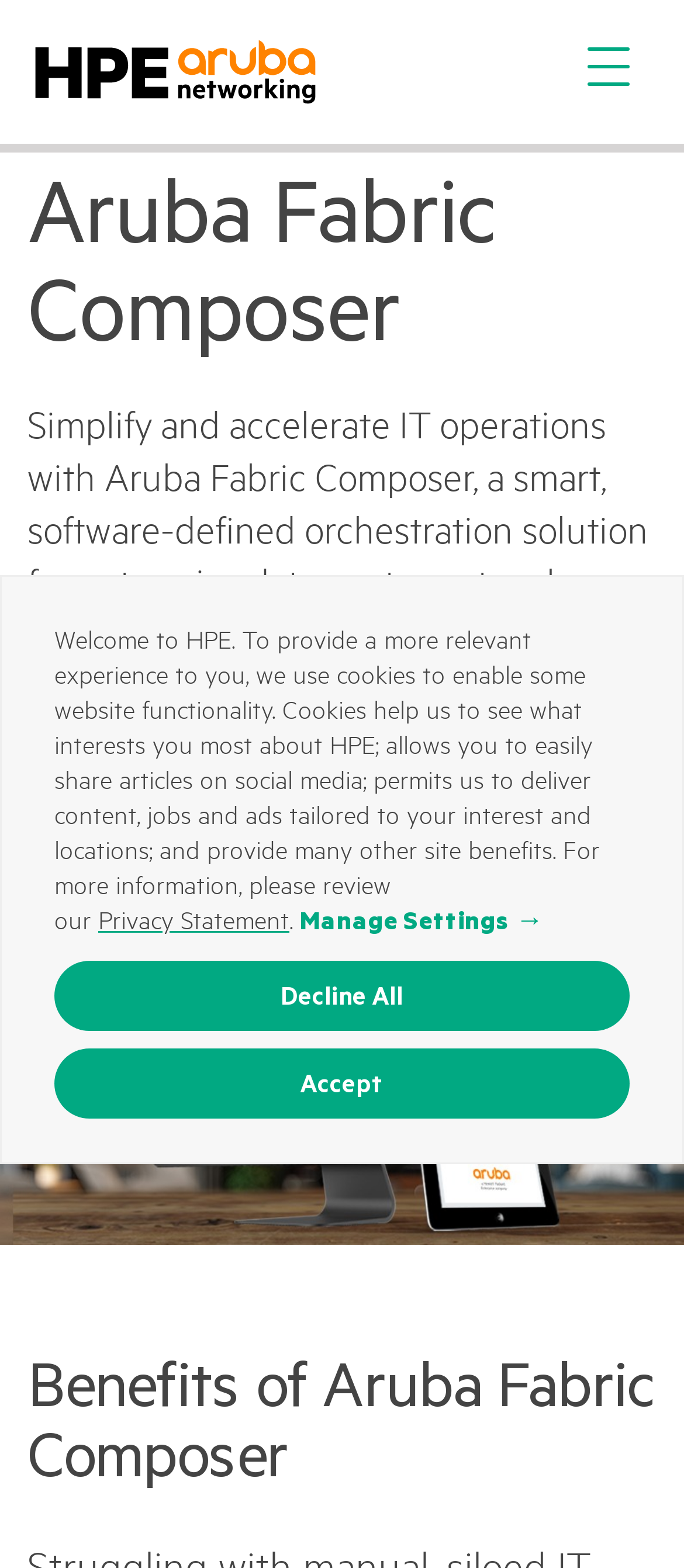How many links are there on the webpage?
Please provide a single word or phrase as your answer based on the image.

5